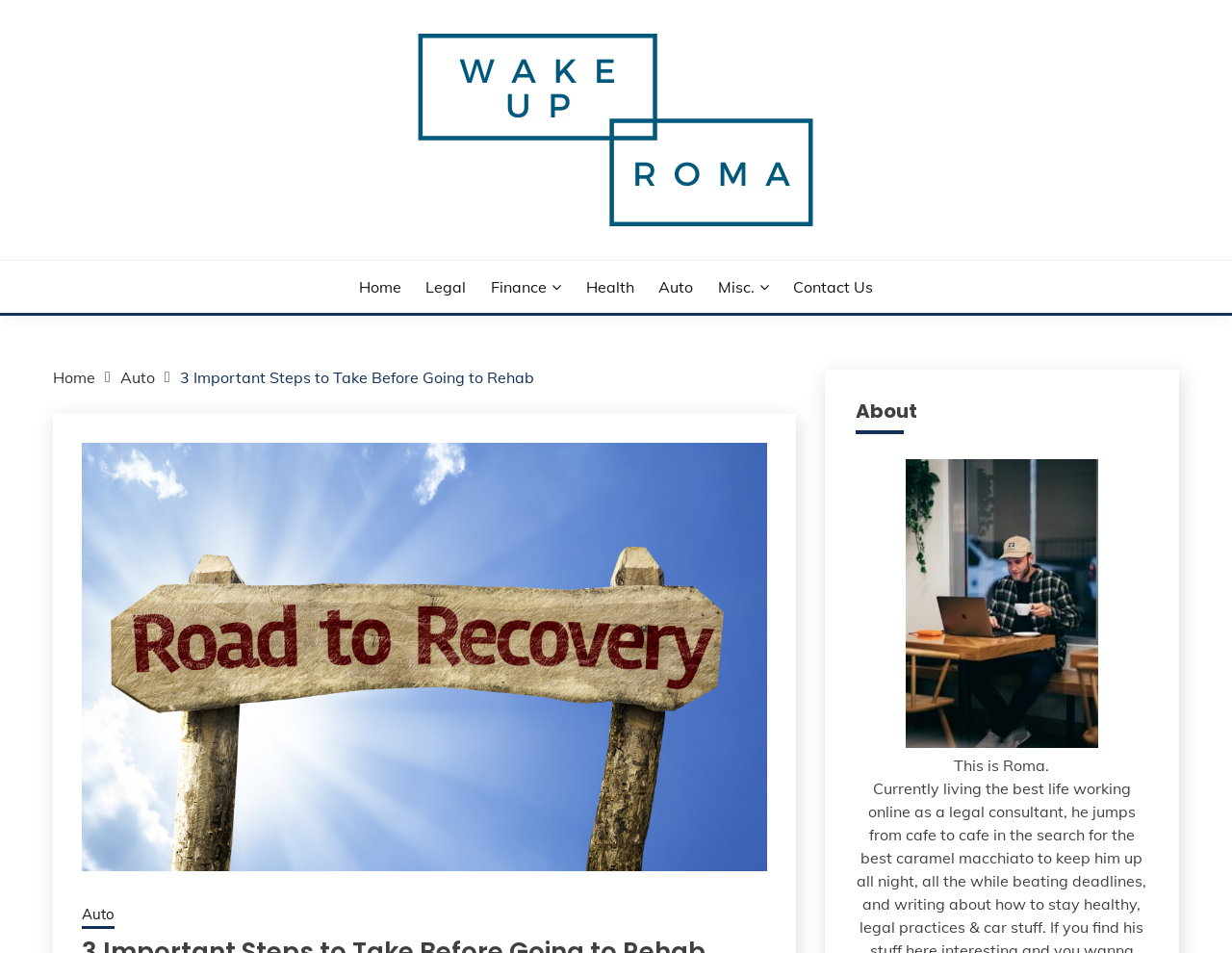What is the website's name?
Using the information from the image, give a concise answer in one word or a short phrase.

Wake Up Roma!